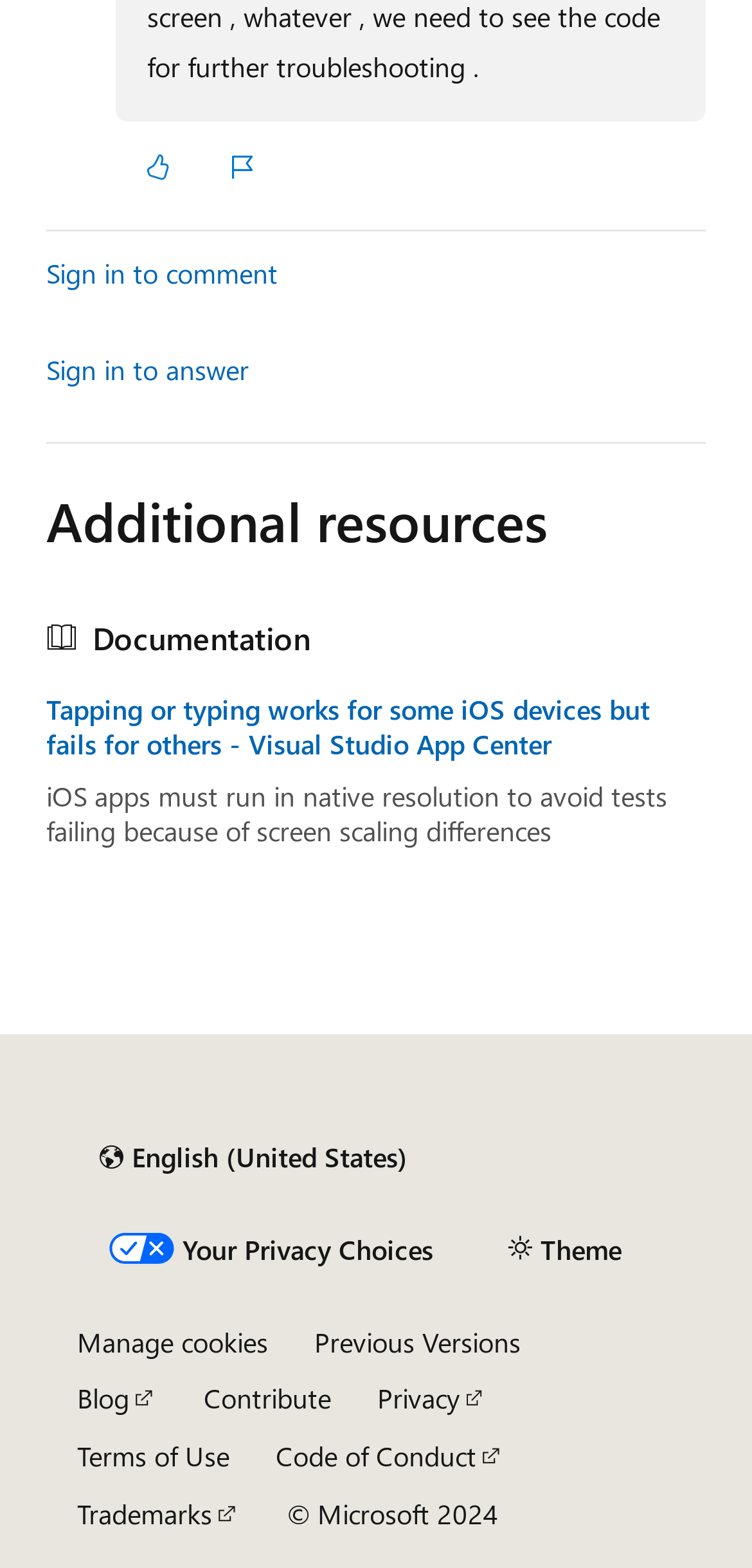Please find the bounding box for the following UI element description. Provide the coordinates in (top-left x, top-left y, bottom-right x, bottom-right y) format, with values between 0 and 1: Contribute

[0.271, 0.88, 0.44, 0.904]